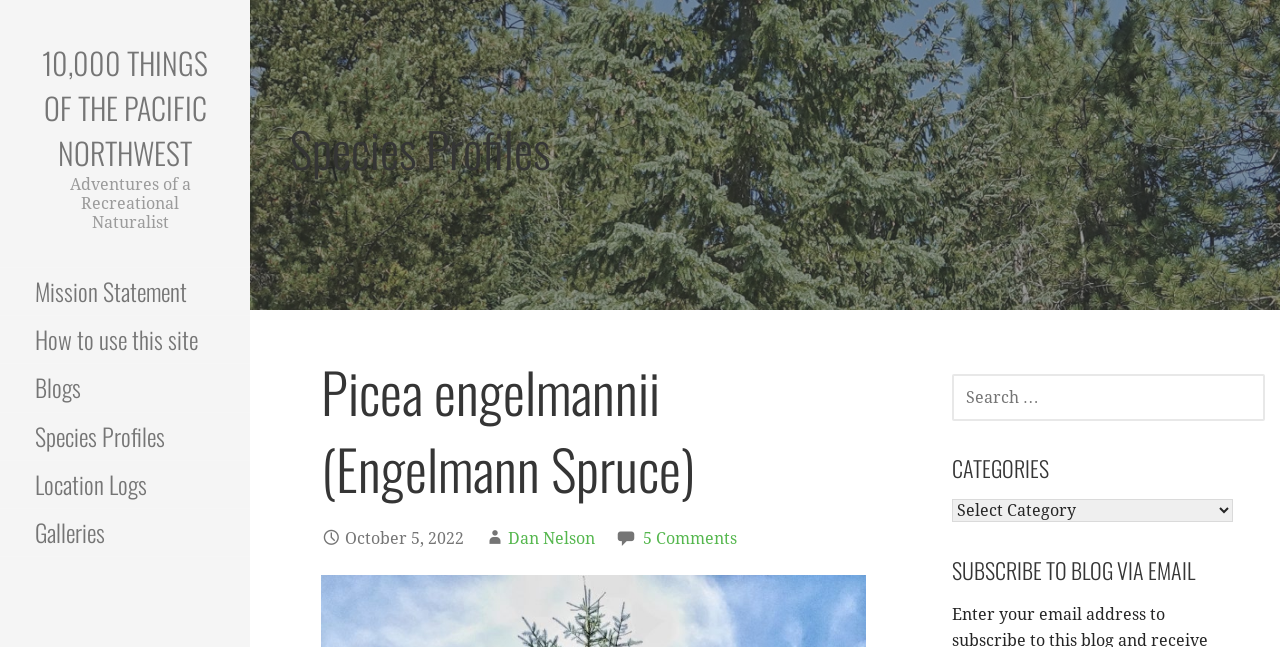Locate the bounding box coordinates of the element's region that should be clicked to carry out the following instruction: "view Species Profiles". The coordinates need to be four float numbers between 0 and 1, i.e., [left, top, right, bottom].

[0.227, 0.185, 0.969, 0.274]